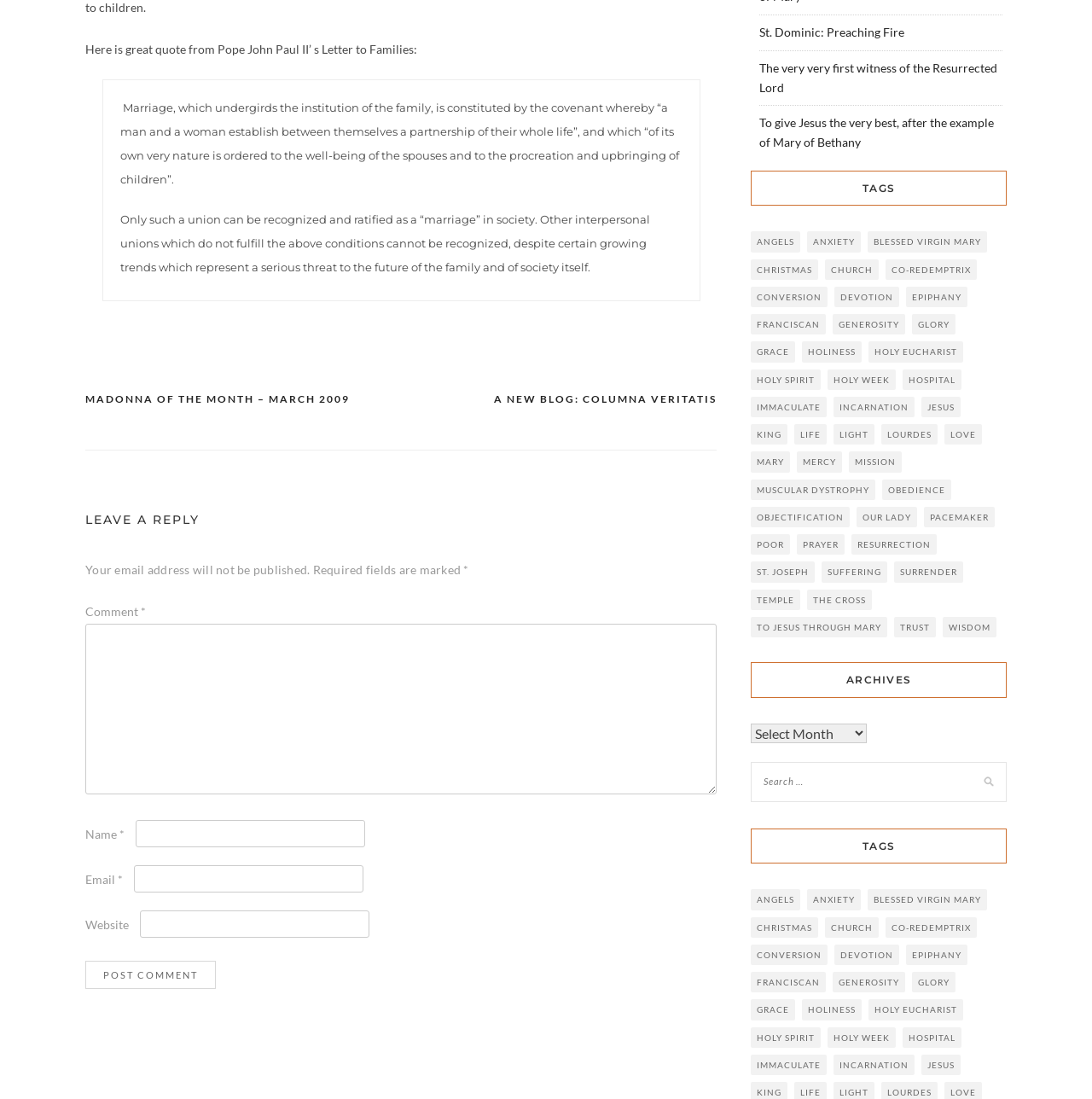Please determine the bounding box coordinates for the UI element described as: "parent_node: Comment * name="comment"".

[0.078, 0.568, 0.656, 0.723]